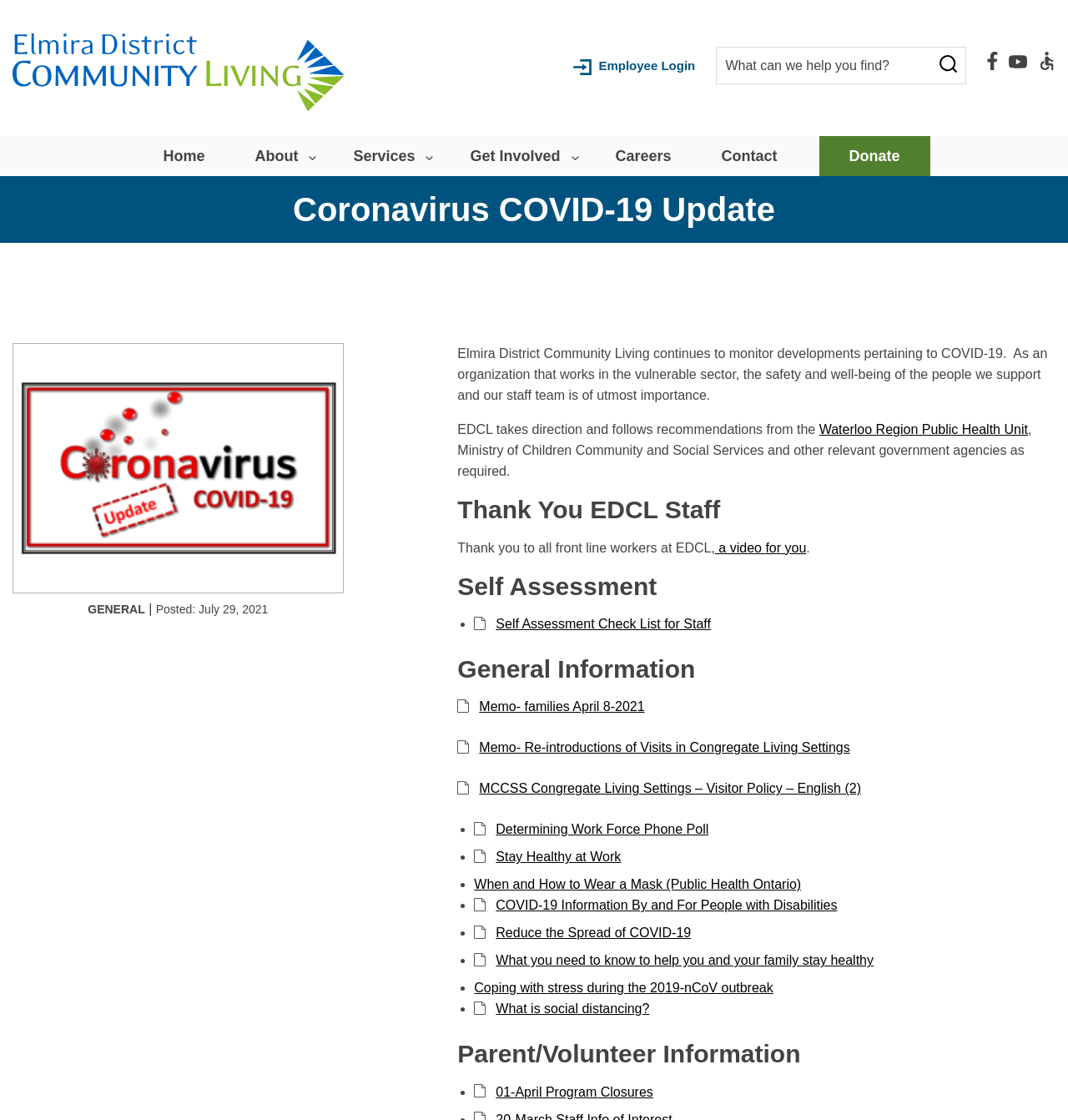Find the UI element described as: "Overview" and predict its bounding box coordinates. Ensure the coordinates are four float numbers between 0 and 1, [left, top, right, bottom].

None